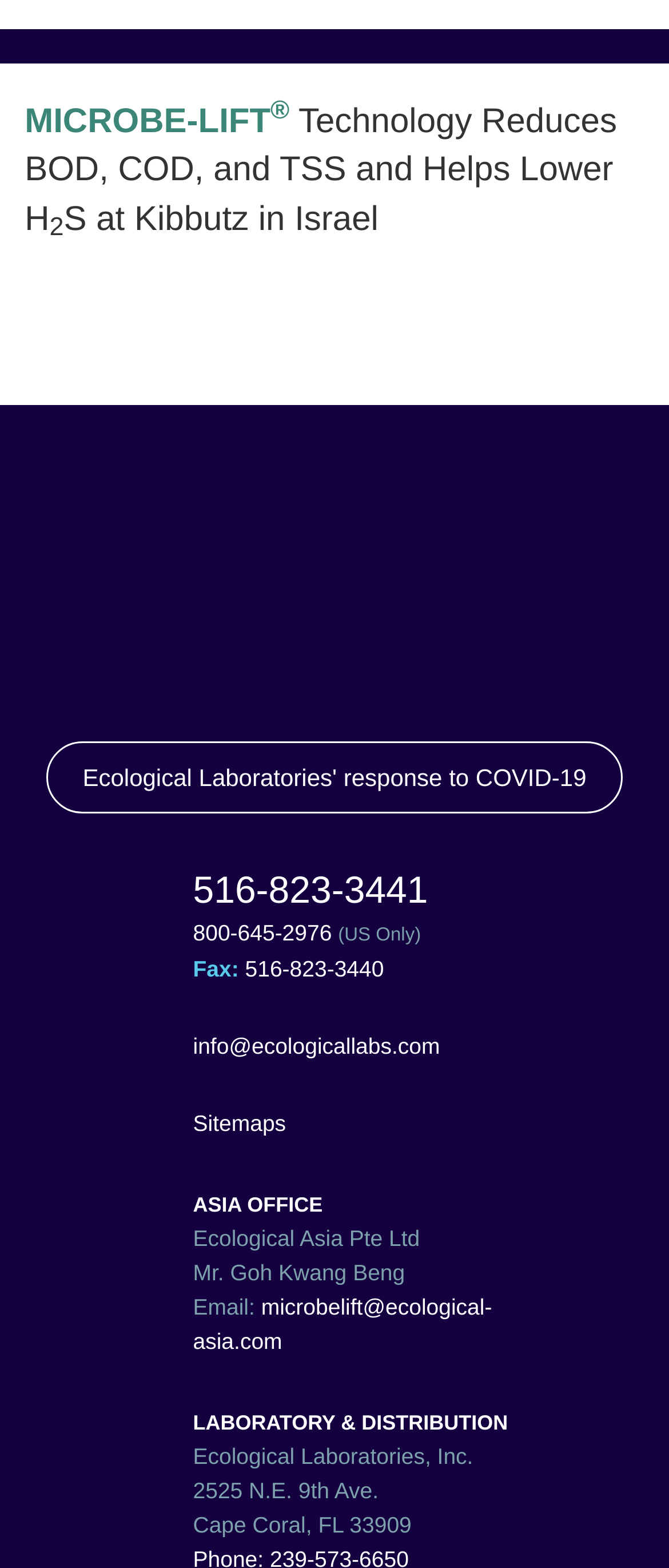What is the company name mentioned on the webpage?
Could you answer the question in a detailed manner, providing as much information as possible?

The company name 'Ecological Laboratories' is mentioned on the webpage, which can be found in the link element with the text 'Ecological Laboratories' and also in the static text element 'Ecological Laboratories, Inc.'.